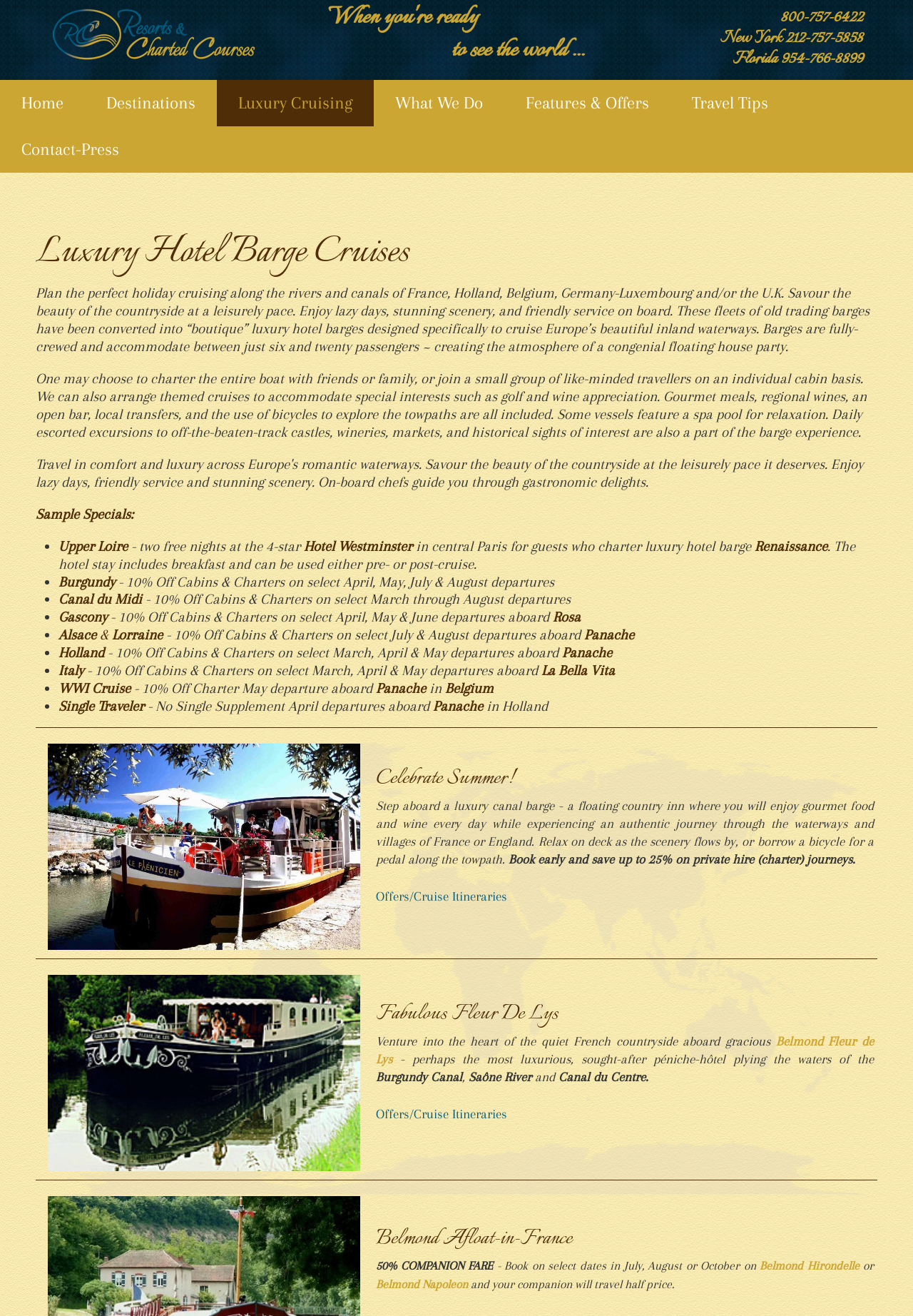Give a detailed account of the webpage, highlighting key information.

This webpage is about luxury hotel barge cruises, specifically focusing on planning international itineraries for independent travelers. At the top of the page, there is a heading with a phone number and contact information. Below this, there is a navigation menu with links to different sections of the website, including "Home", "Destinations", "Luxury Cruising", "What We Do", "Features & Offers", "Travel Tips", and "Contact-Press".

The main content of the page is divided into two sections. The first section has a heading "Luxury Hotel Barge Cruises" and provides an introduction to the concept of luxury hotel barge cruises, describing the experience of cruising along rivers and canals in Europe. There is also a paragraph of text that explains the details of the cruises, including the types of vessels, the number of passengers, and the amenities included.

Below this, there is a section titled "Sample Specials" that lists several special offers for different destinations, including Upper Loire, Burgundy, Canal du Midi, Gascony, Alsace, Holland, Italy, and WWI Cruise. Each offer is listed with a bullet point and includes details such as the destination, the type of cruise, and the discount or promotion being offered.

The second section of the main content is divided into two rows, each with an image and a grid cell containing text. The first row has an image on the left and a grid cell with text on the right, describing a summer cruise experience. The second row has an image on the left and a grid cell with text on the right, describing a cruise on the Belmond Fleur de Lys. Each grid cell also contains links to "Offers/Cruise Itineraries" and other related pages.

Overall, the webpage is designed to showcase the luxury hotel barge cruise experience and provide information about different destinations and special offers.